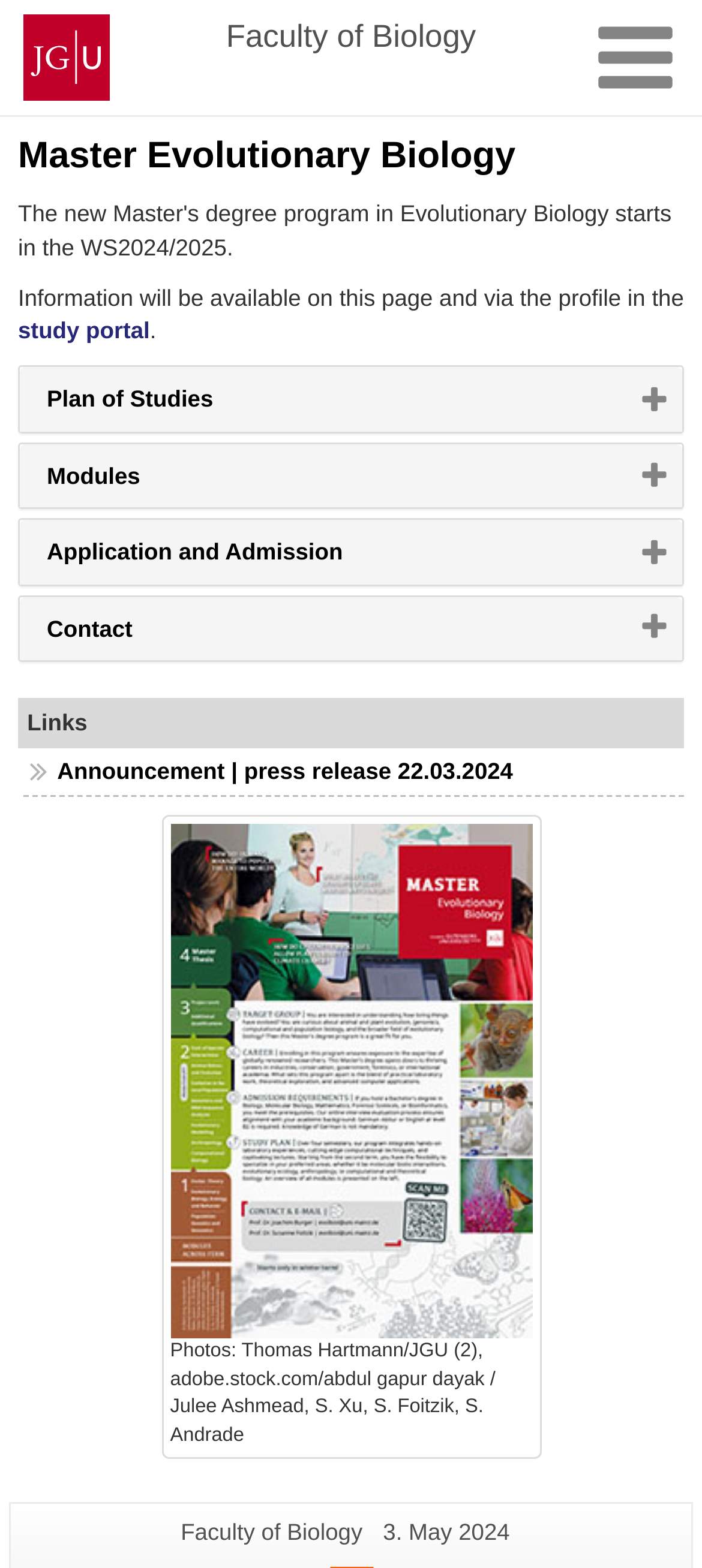Your task is to extract the text of the main heading from the webpage.

Master Evolutionary Biology